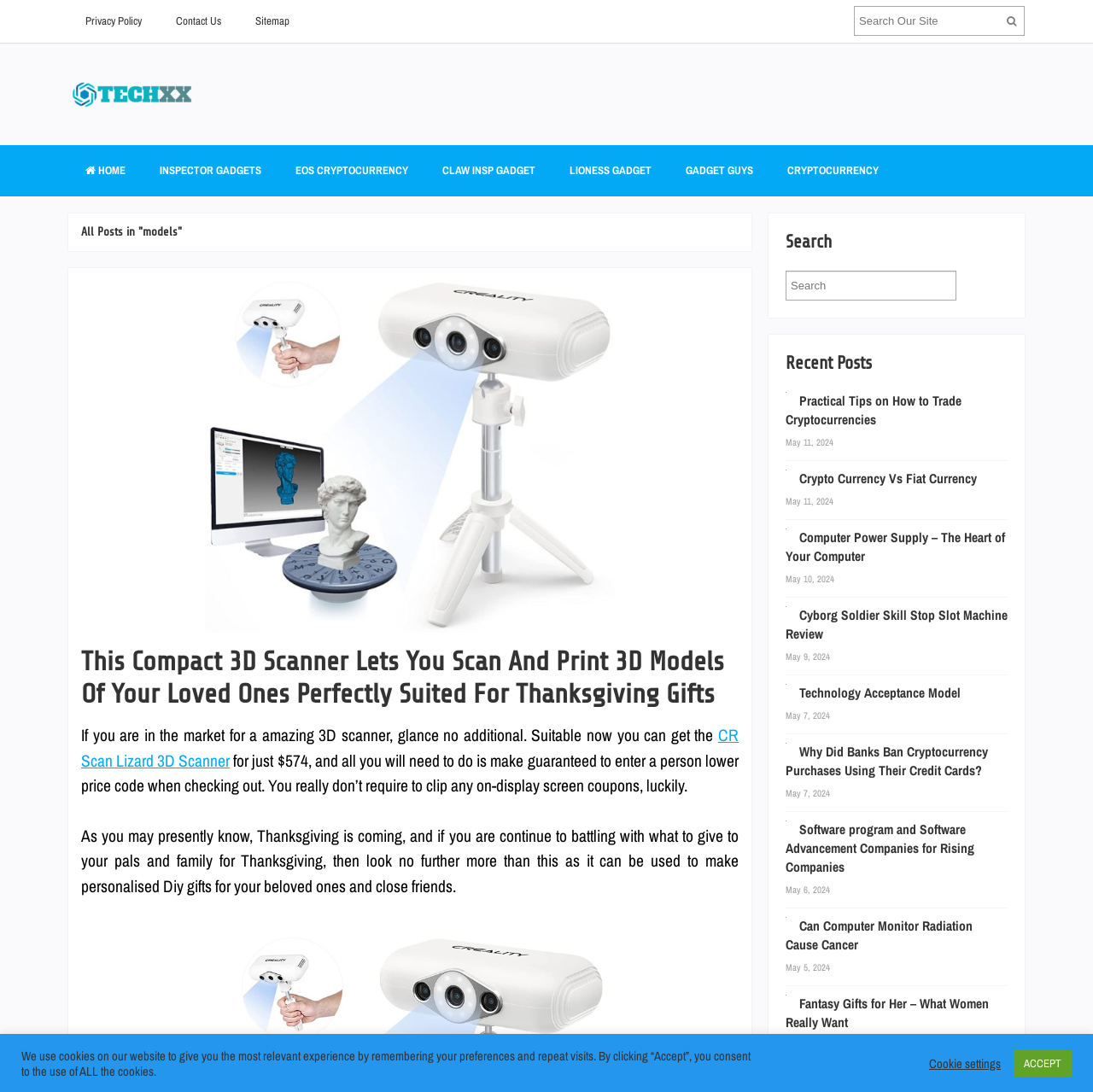Locate the bounding box coordinates of the clickable area needed to fulfill the instruction: "Search for something on the site".

[0.781, 0.005, 0.938, 0.033]